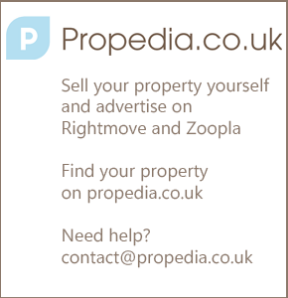Does the platform assist users in listing properties on multiple websites?
Provide a thorough and detailed answer to the question.

According to the caption, Propedia enables users to list their properties on popular property websites like Rightmove and Zoopla, implying that it provides assistance in listing properties on multiple websites.